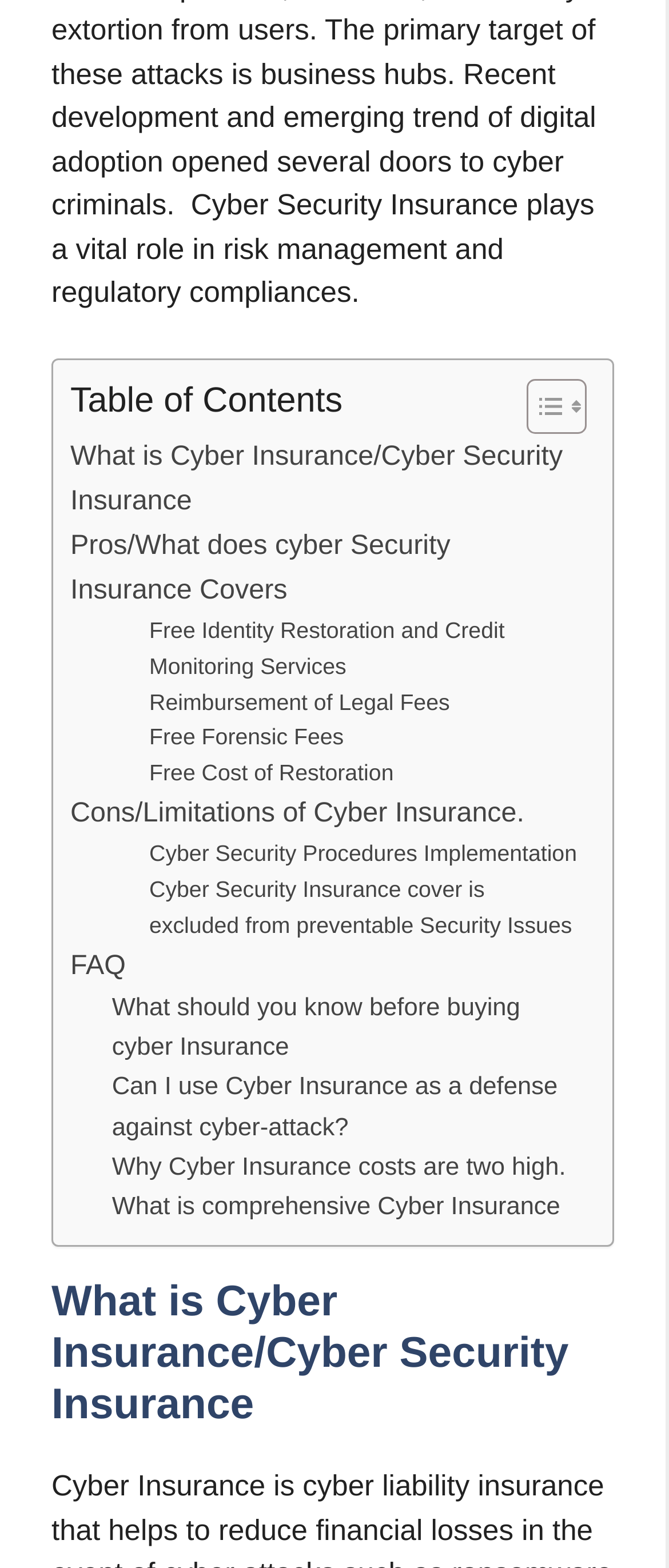Find the bounding box coordinates for the element that must be clicked to complete the instruction: "Check FAQ". The coordinates should be four float numbers between 0 and 1, indicated as [left, top, right, bottom].

[0.105, 0.603, 0.188, 0.631]